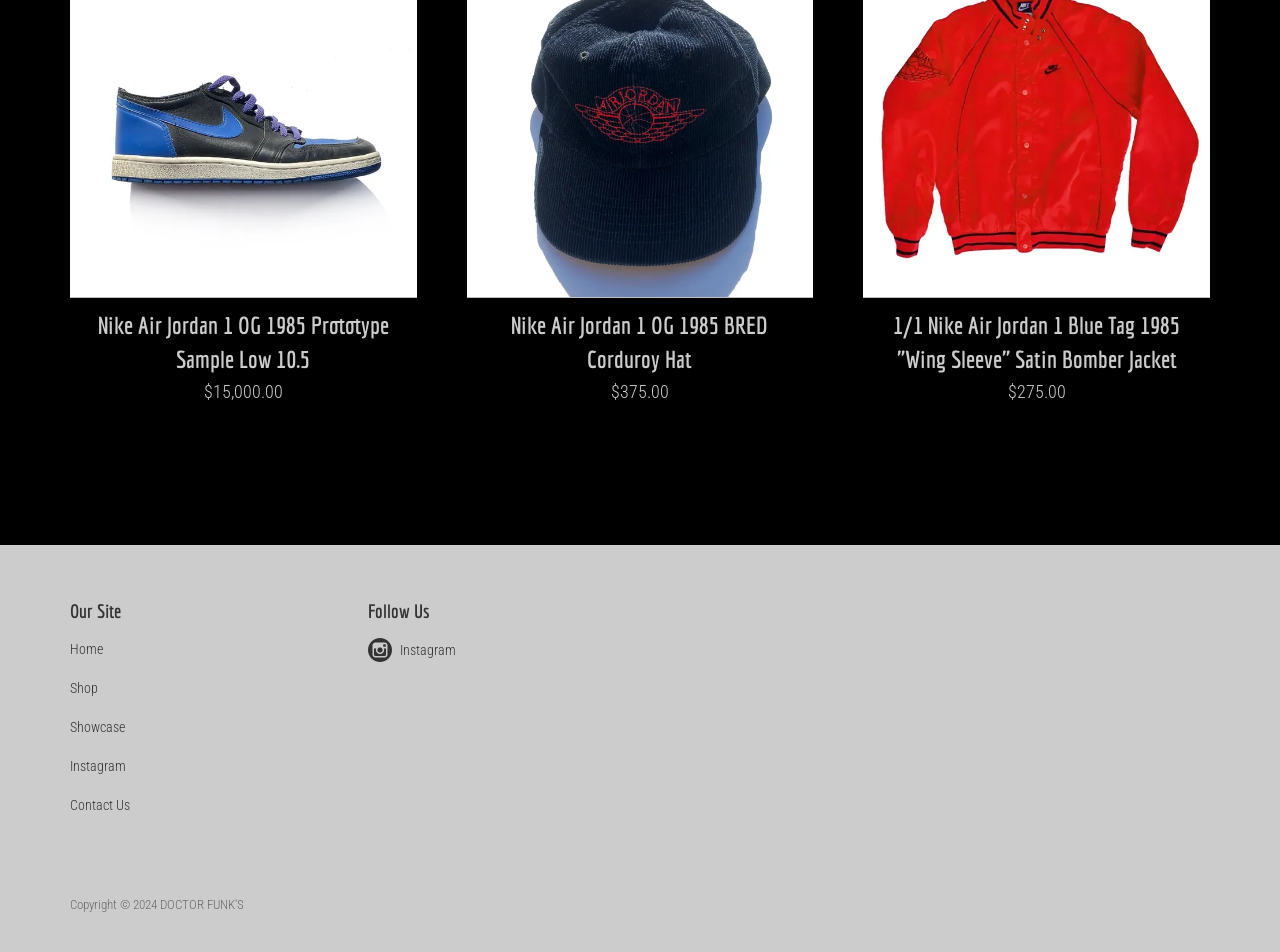Please reply with a single word or brief phrase to the question: 
How many headings are there?

2